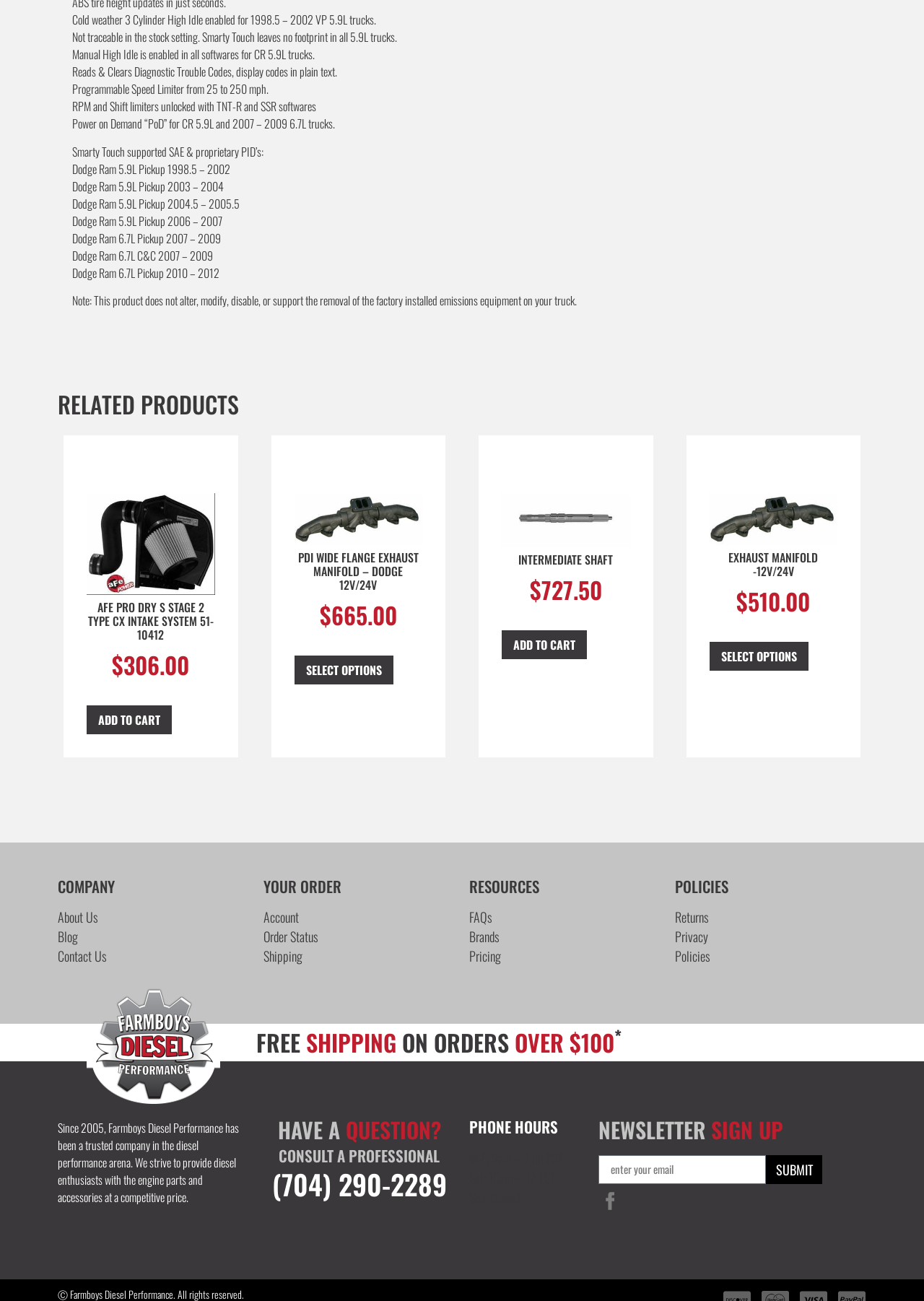What is the price of the AFE PRO DRY S STAGE 2 TYPE CX INTAKE SYSTEM?
Please answer the question with a detailed and comprehensive explanation.

I found the price by looking at the link 'AFE PRO DRY S STAGE 2 TYPE CX INTAKE SYSTEM 51-10412 $306.00' under the 'RELATED PRODUCTS' heading.